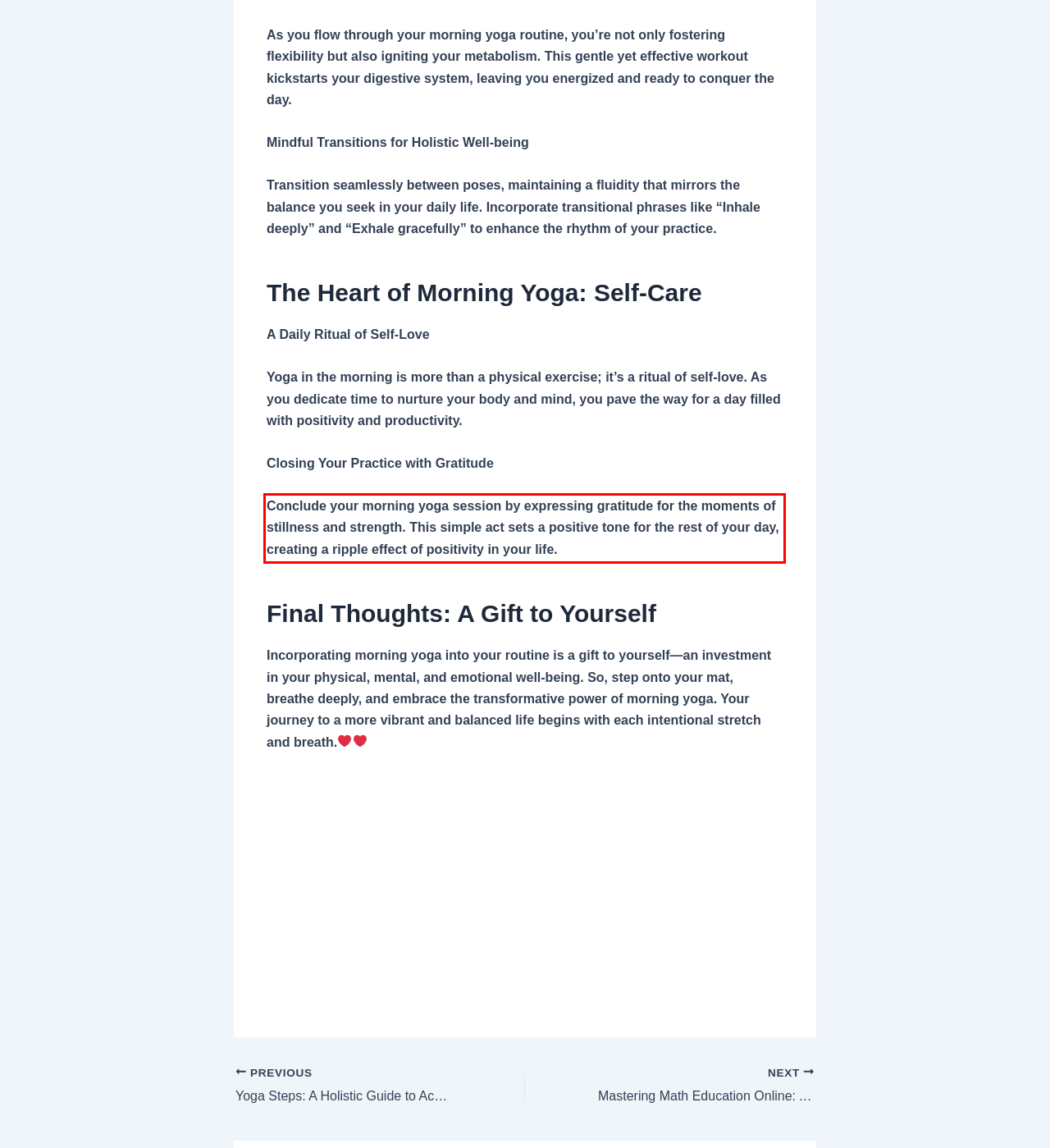Please perform OCR on the text within the red rectangle in the webpage screenshot and return the text content.

Conclude your morning yoga session by expressing gratitude for the moments of stillness and strength. This simple act sets a positive tone for the rest of your day, creating a ripple effect of positivity in your life.